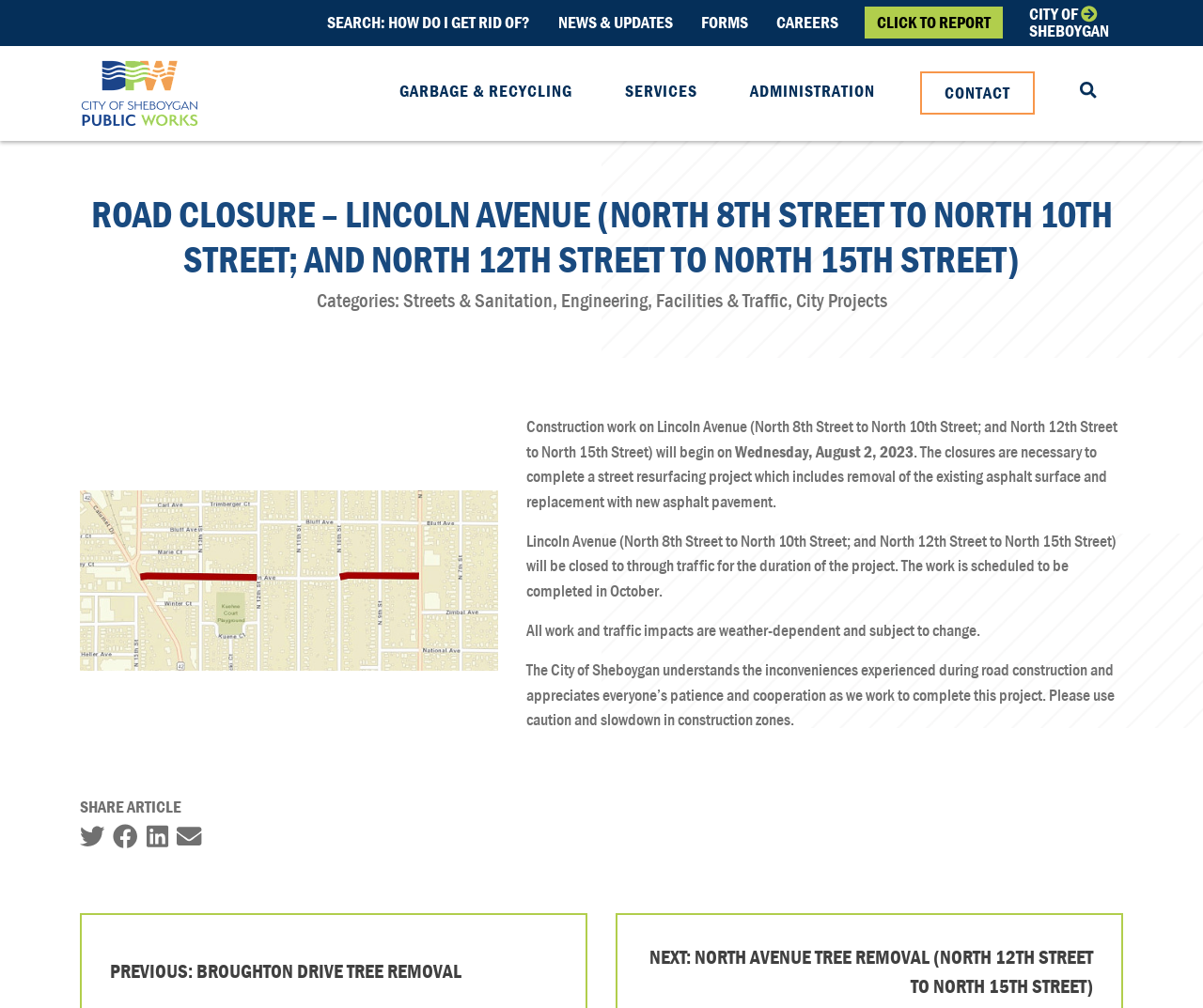When is the road closure scheduled to be completed?
Your answer should be a single word or phrase derived from the screenshot.

October